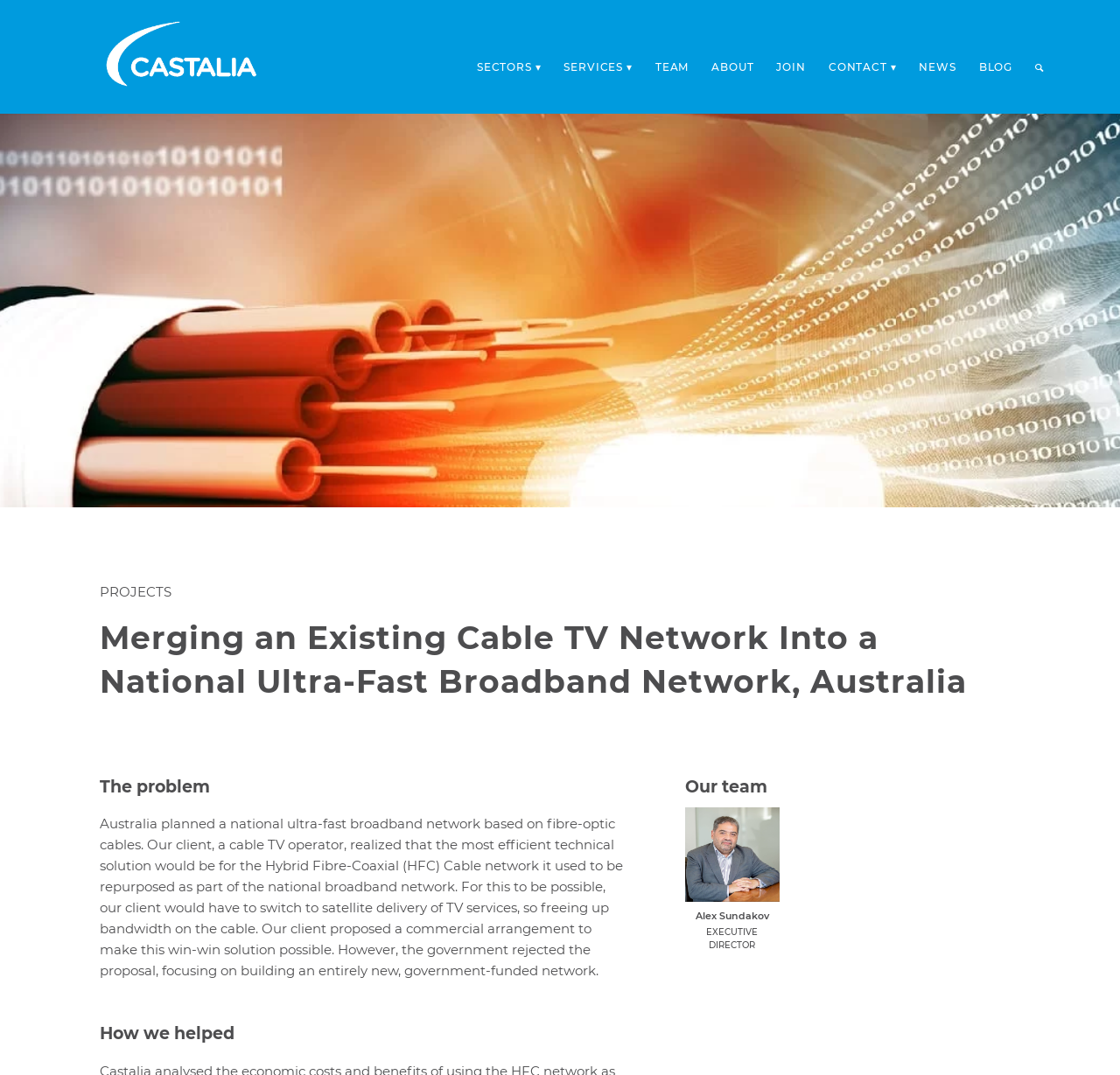Who is the executive director mentioned in the webpage?
Look at the image and respond to the question as thoroughly as possible.

The webpage mentions Alex Sundakov as the executive director, with a link and an image associated with his name.